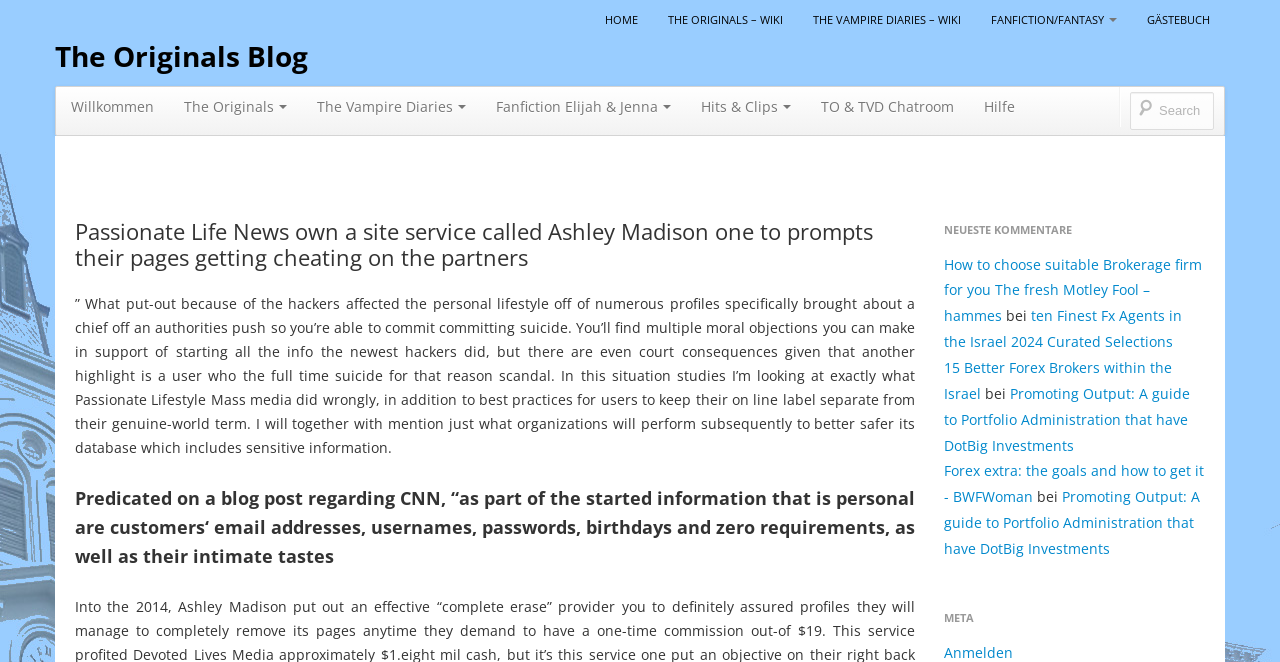What type of content is discussed in the article?
Based on the visual content, answer with a single word or a brief phrase.

Ashley Madison